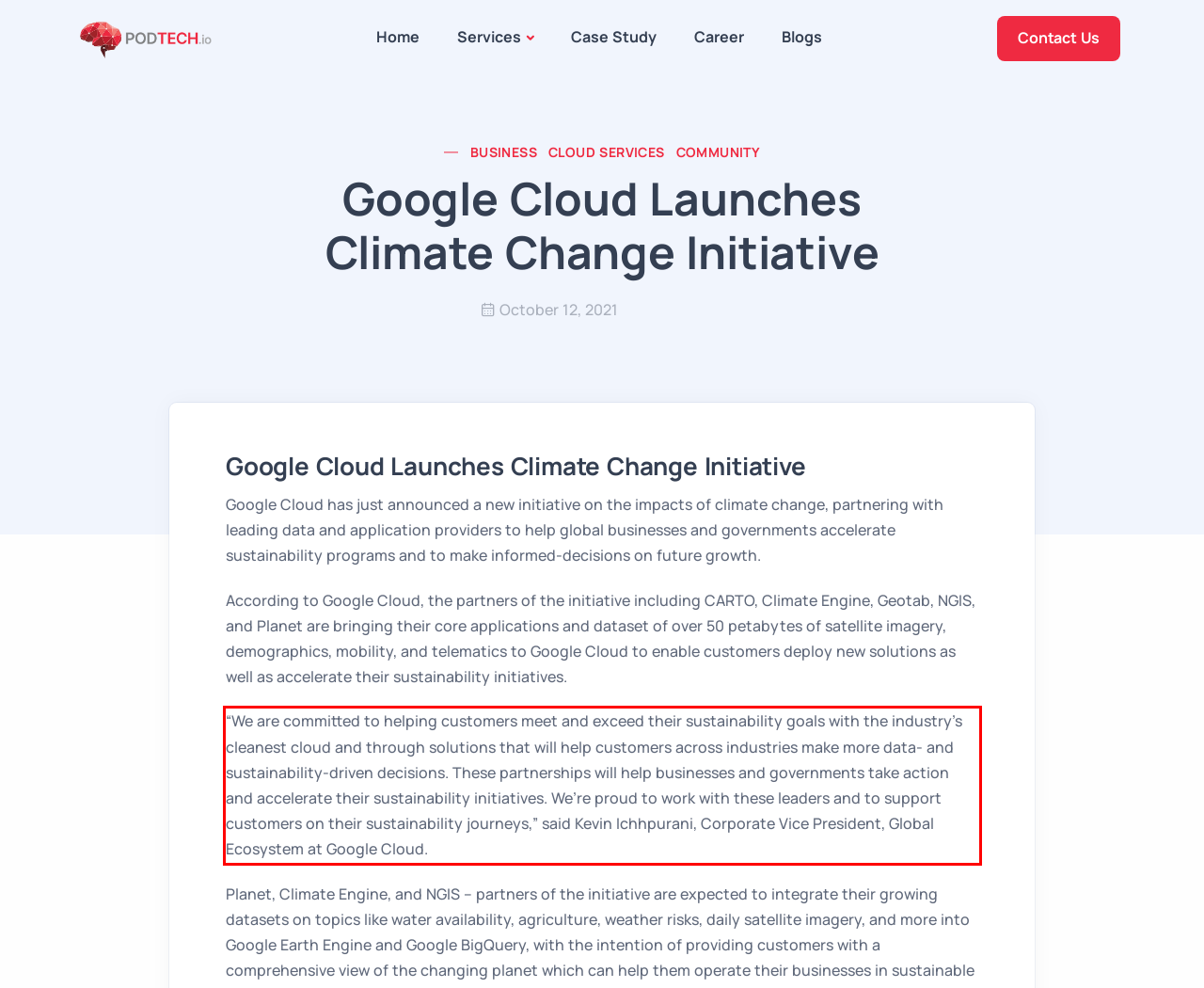You have a screenshot of a webpage, and there is a red bounding box around a UI element. Utilize OCR to extract the text within this red bounding box.

“We are committed to helping customers meet and exceed their sustainability goals with the industry’s cleanest cloud and through solutions that will help customers across industries make more data- and sustainability-driven decisions. These partnerships will help businesses and governments take action and accelerate their sustainability initiatives. We’re proud to work with these leaders and to support customers on their sustainability journeys,” said Kevin Ichhpurani, Corporate Vice President, Global Ecosystem at Google Cloud.